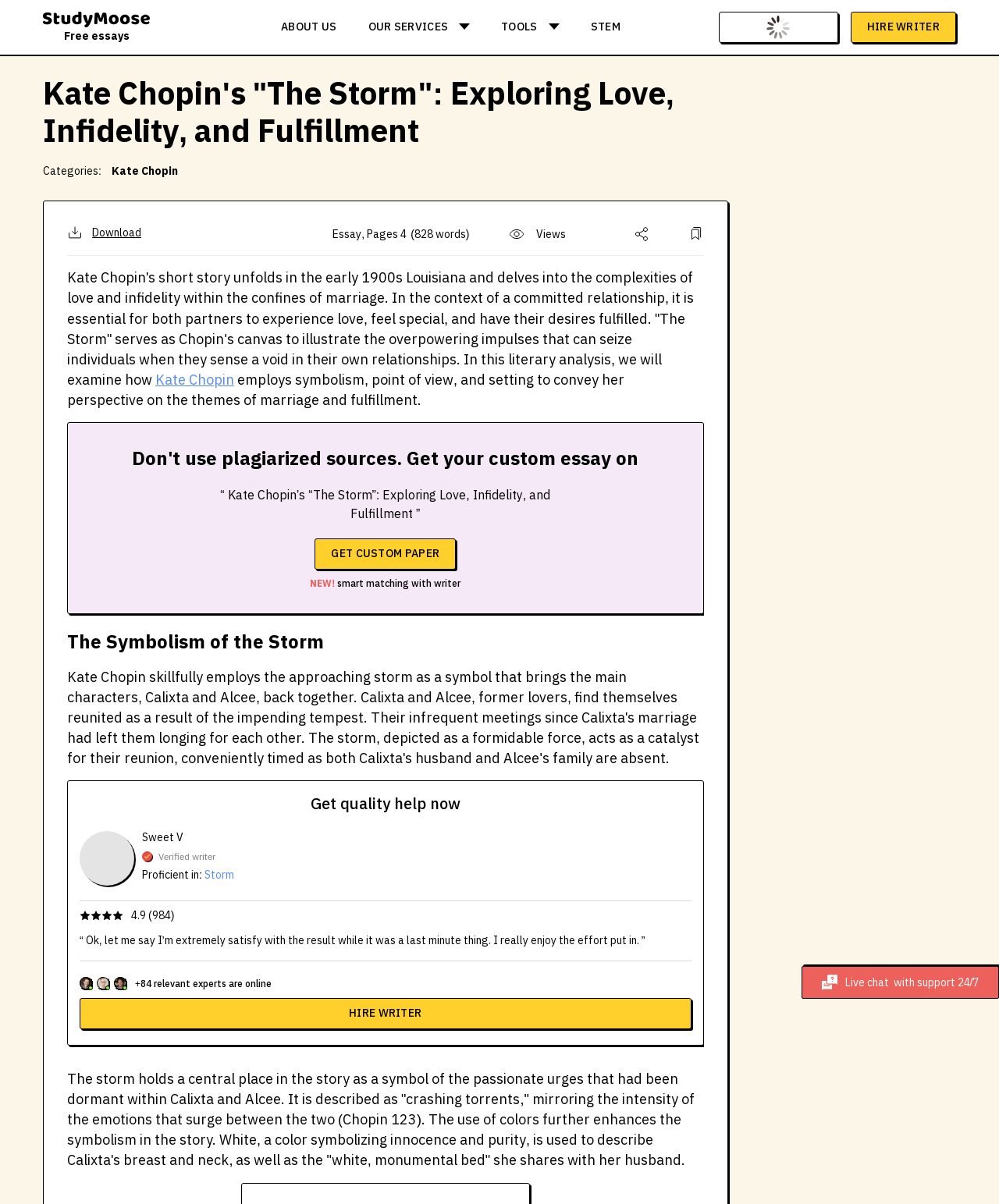Please specify the bounding box coordinates of the clickable region necessary for completing the following instruction: "Click on the 'HIRE WRITER' button". The coordinates must consist of four float numbers between 0 and 1, i.e., [left, top, right, bottom].

[0.851, 0.01, 0.957, 0.036]